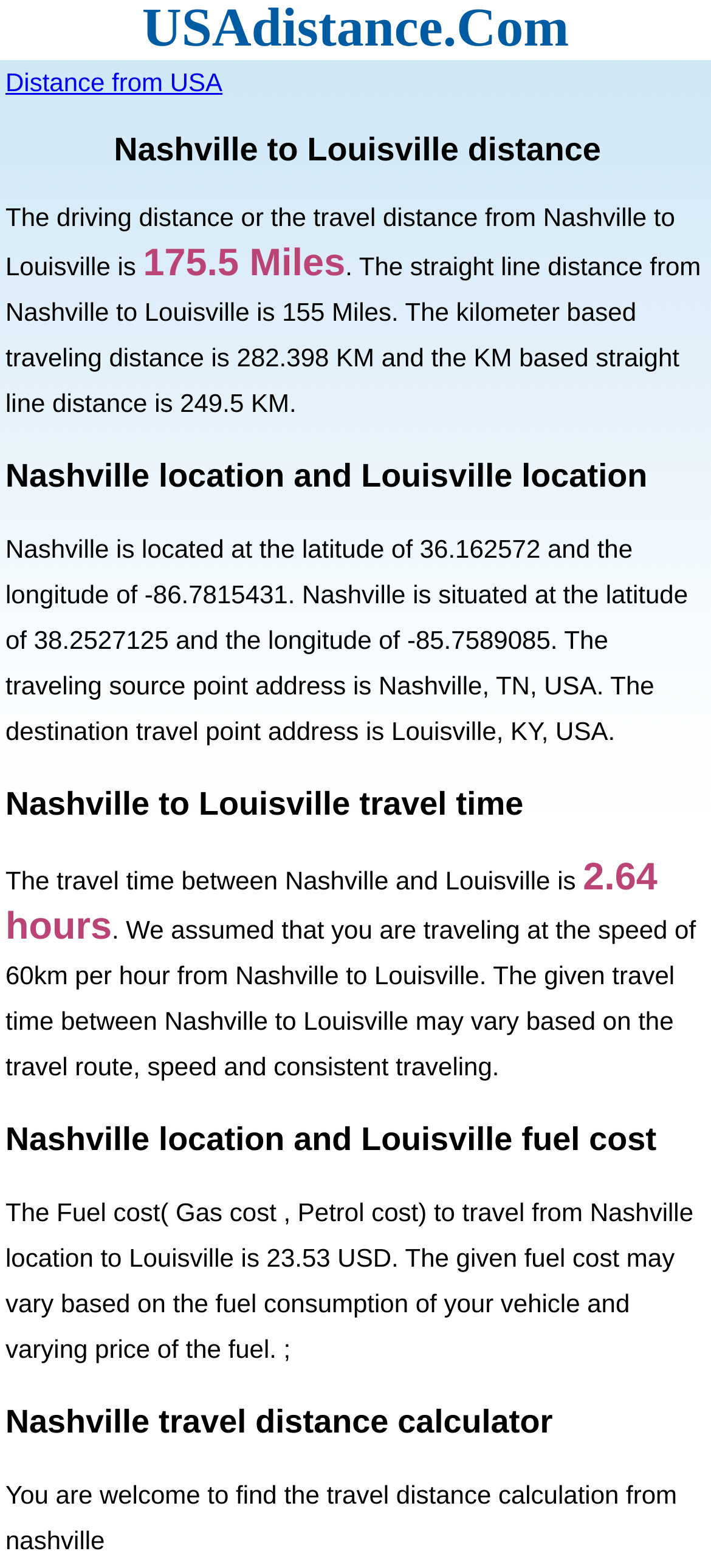How long does it take to travel from Nashville to Louisville?
Look at the screenshot and respond with one word or a short phrase.

2.64 hours